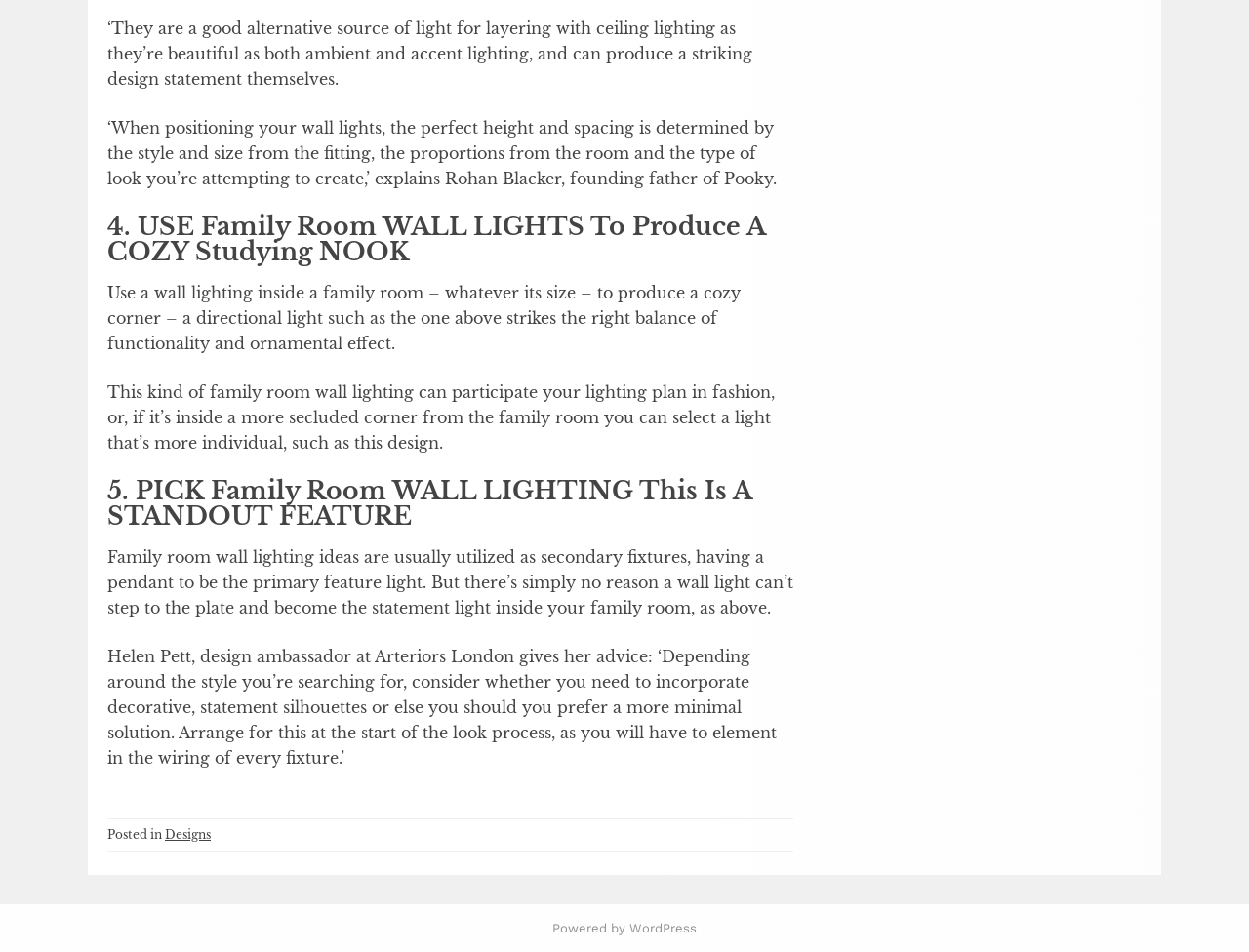How many links are in the footer section?
Based on the visual, give a brief answer using one word or a short phrase.

1